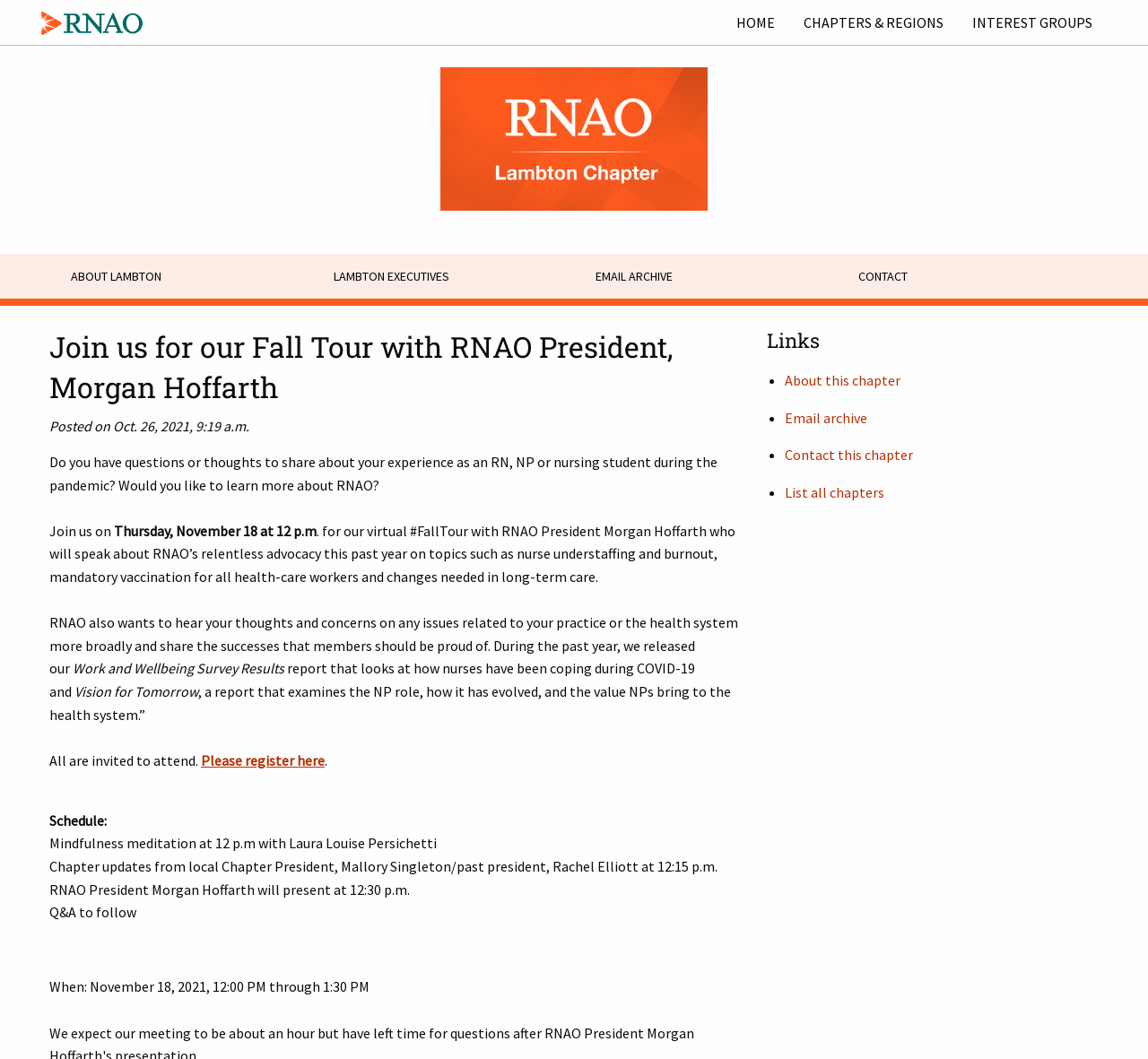Provide a one-word or short-phrase answer to the question:
Who is the local Chapter President?

Mallory Singleton